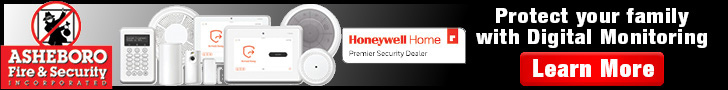Please give a one-word or short phrase response to the following question: 
What is the company's partner in security solutions?

Honeywell Home